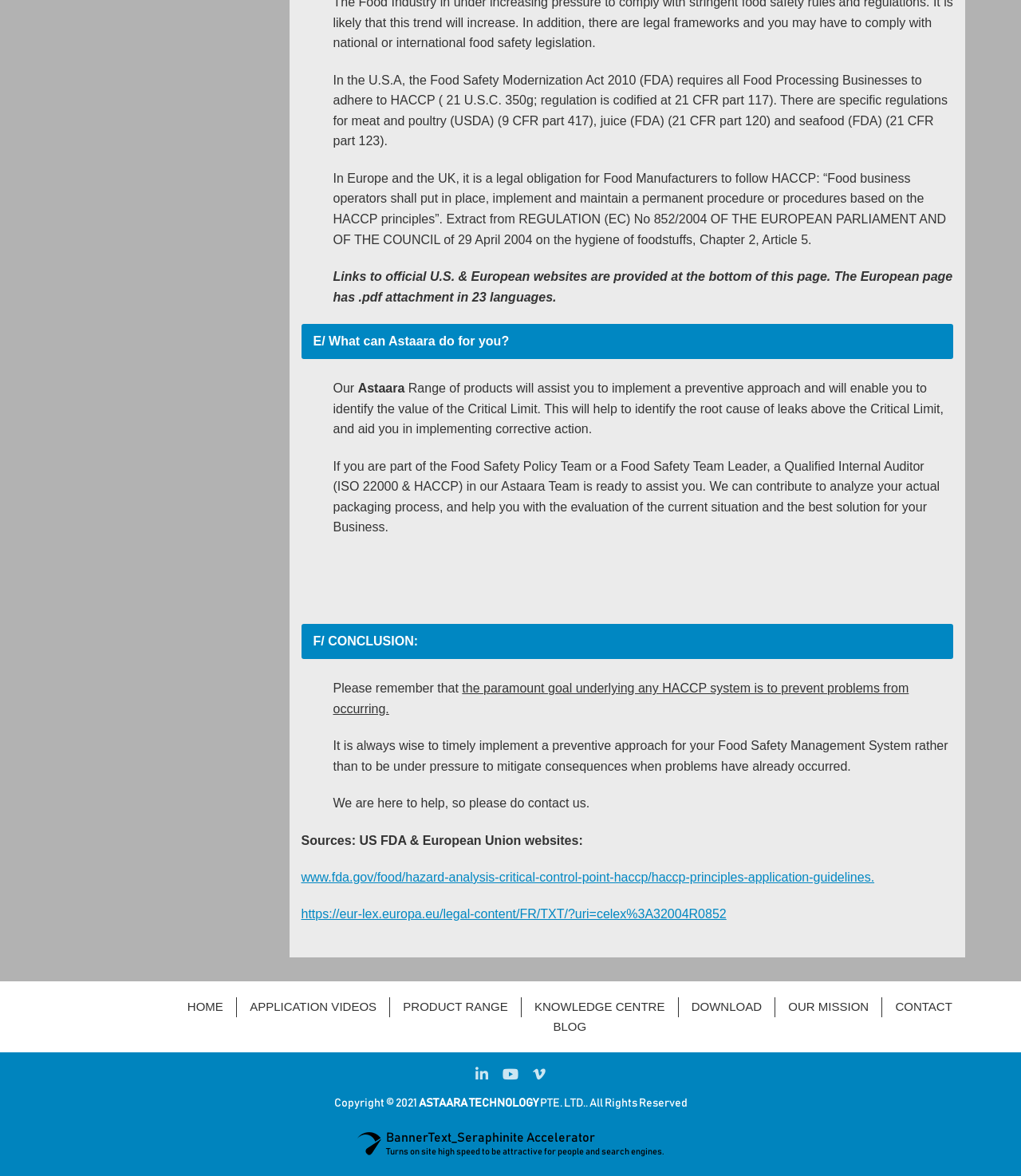Identify the bounding box for the element characterized by the following description: "Contact".

[0.877, 0.86, 0.933, 0.872]